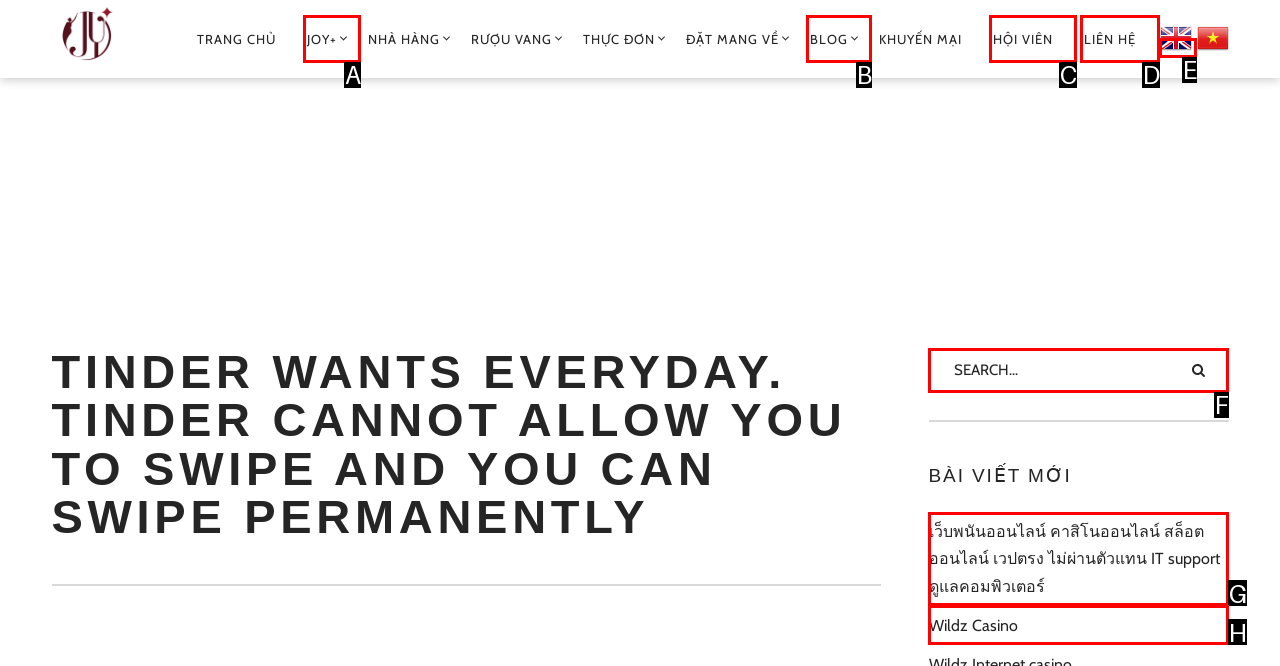Determine the correct UI element to click for this instruction: Switch to English. Respond with the letter of the chosen element.

E